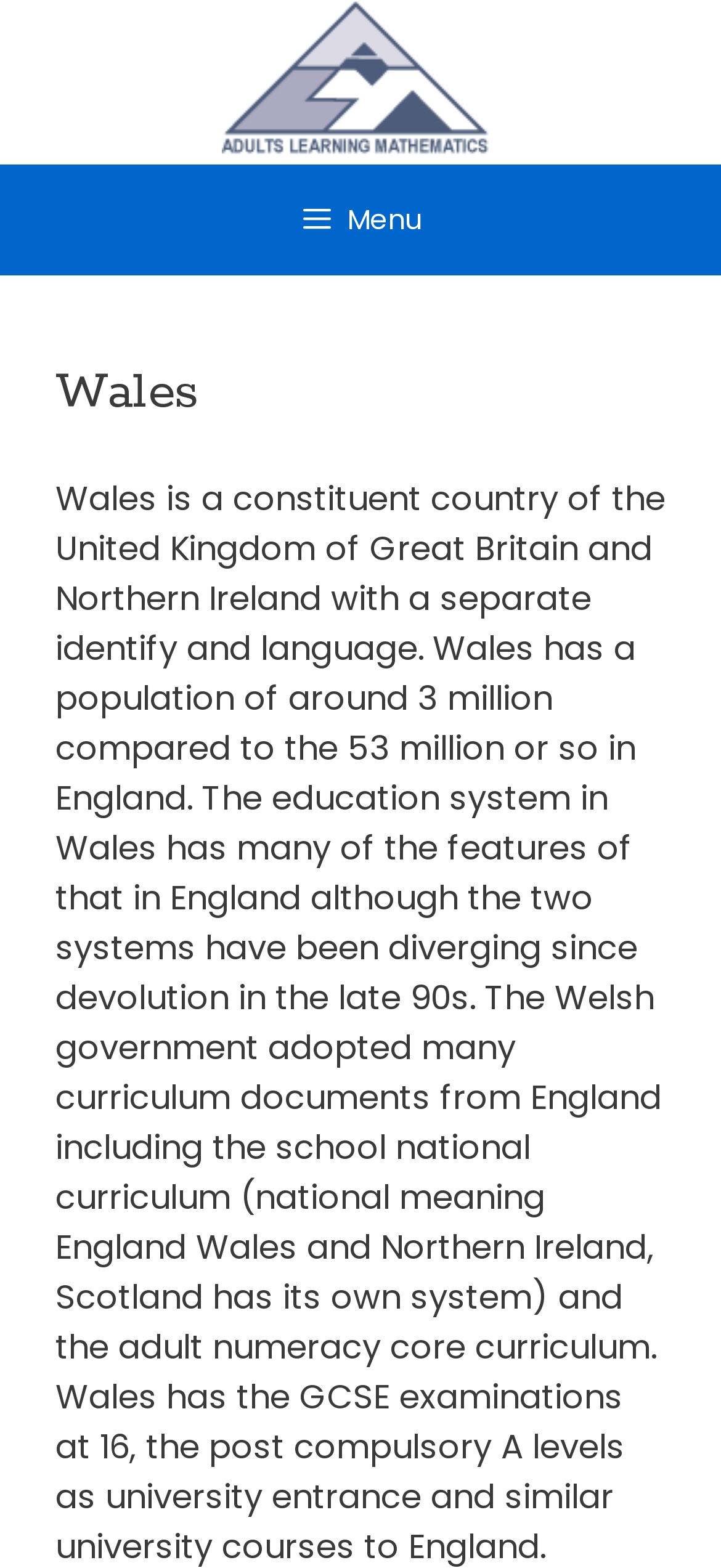What is the logo of ALM?
Look at the screenshot and give a one-word or phrase answer.

ALM